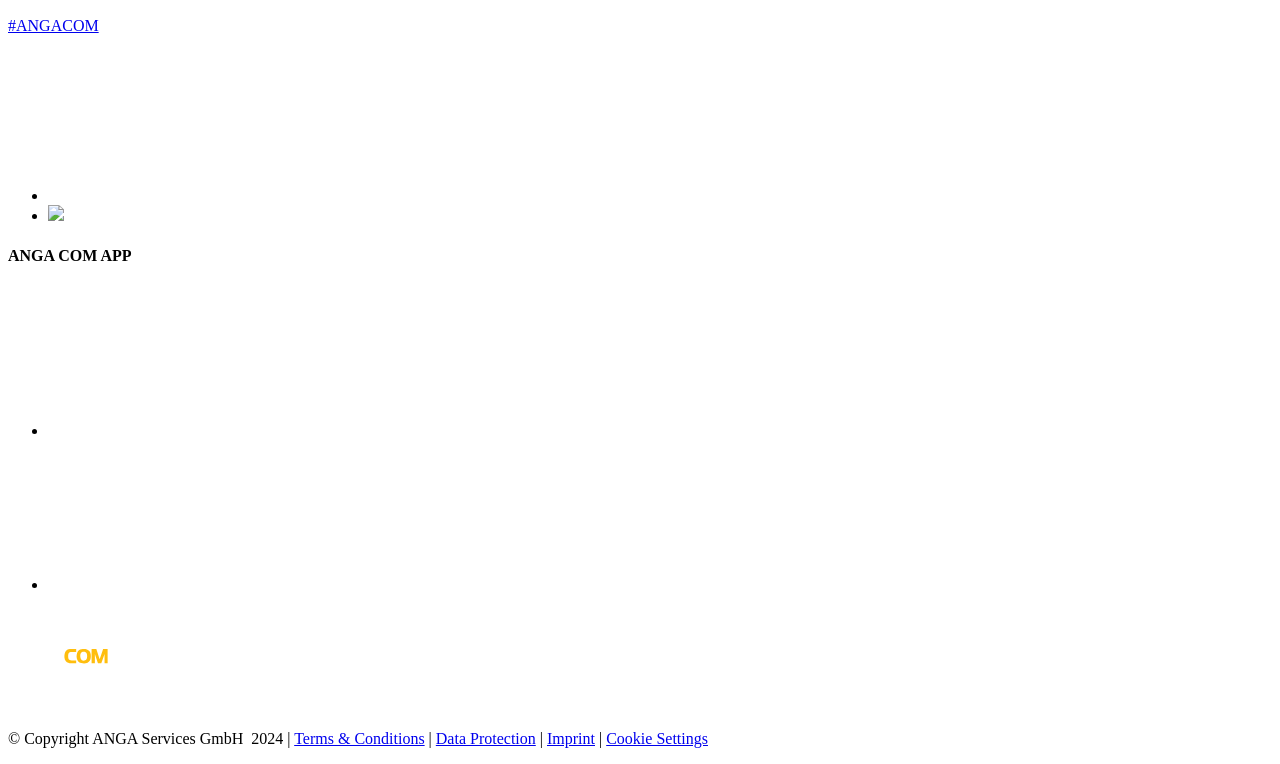Determine the bounding box coordinates for the element that should be clicked to follow this instruction: "open Twitter". The coordinates should be given as four float numbers between 0 and 1, in the format [left, top, right, bottom].

[0.038, 0.271, 0.05, 0.294]